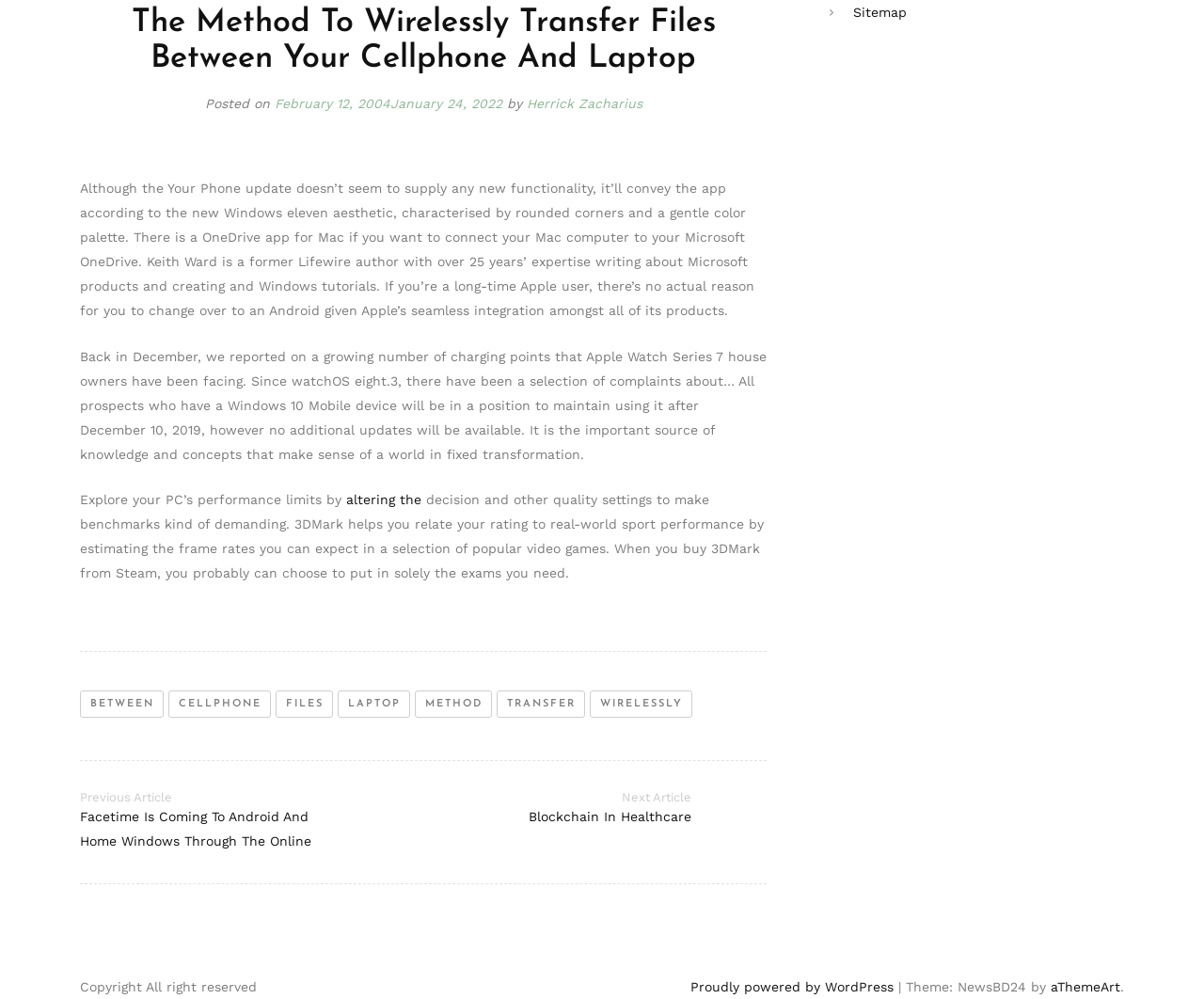Find and provide the bounding box coordinates for the UI element described here: "February 12, 2004January 24, 2022". The coordinates should be given as four float numbers between 0 and 1: [left, top, right, bottom].

[0.228, 0.096, 0.417, 0.111]